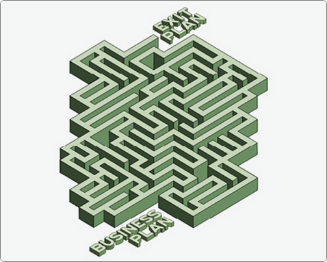Provide a comprehensive description of the image.

The image depicts a stylized maze with the words "EXIT PLAN" and "BUSINESS PLAN" creatively integrated into its design. This visual metaphor emphasizes the complexity and strategic navigation involved in planning an exit strategy for a business. The maze, constructed with varying shades of green, symbolizes the intricate pathways entrepreneurs face when considering the future of their ventures. The thematic representation invites viewers to reflect on the importance of foresight and careful planning in achieving successful business transitions. This imagery aligns with discussions on strategies for business owners, particularly those contemplating leaving their companies or seeking optimal results during their exit.